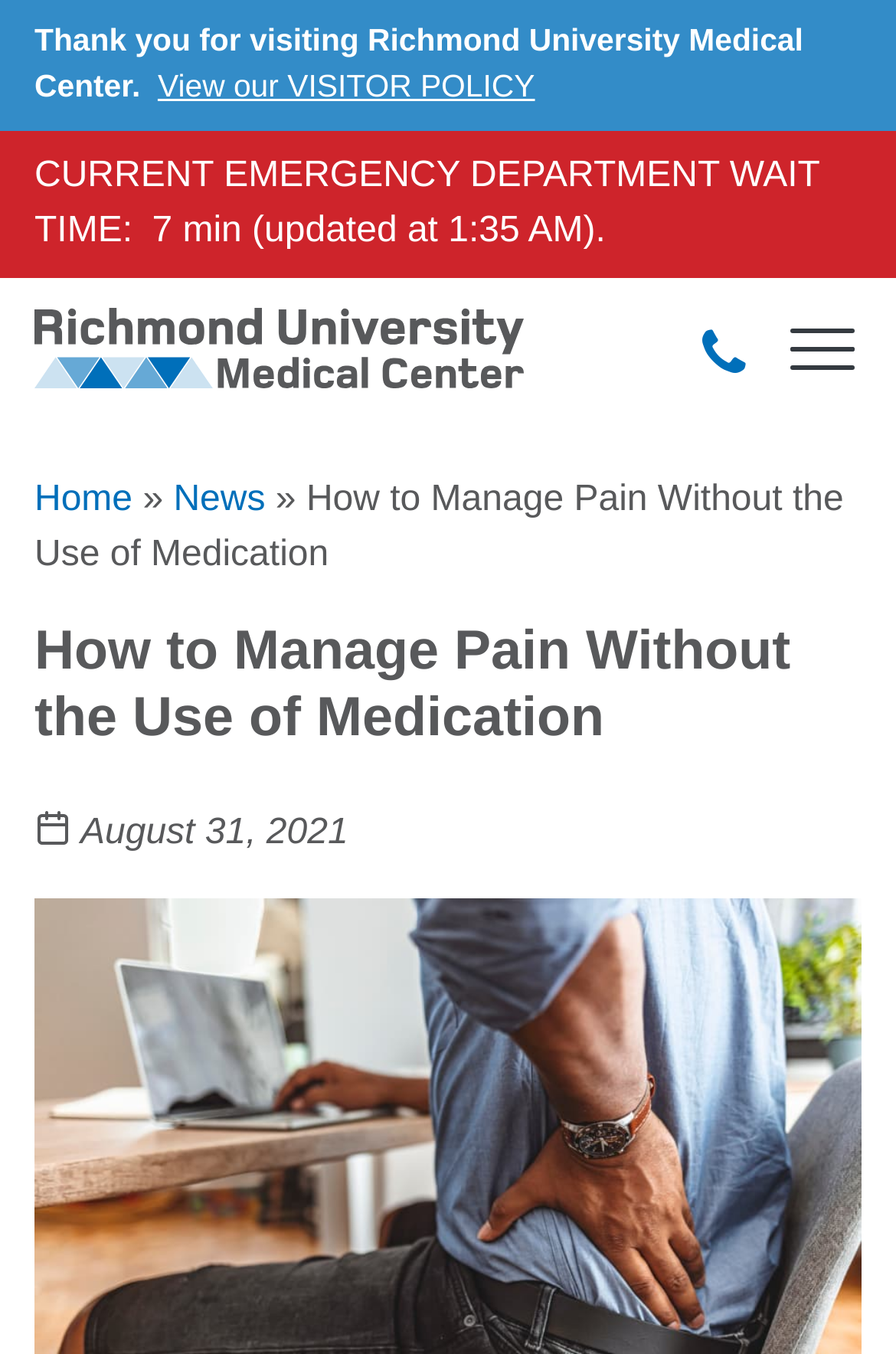From the webpage screenshot, predict the bounding box of the UI element that matches this description: "News".

[0.194, 0.354, 0.296, 0.383]